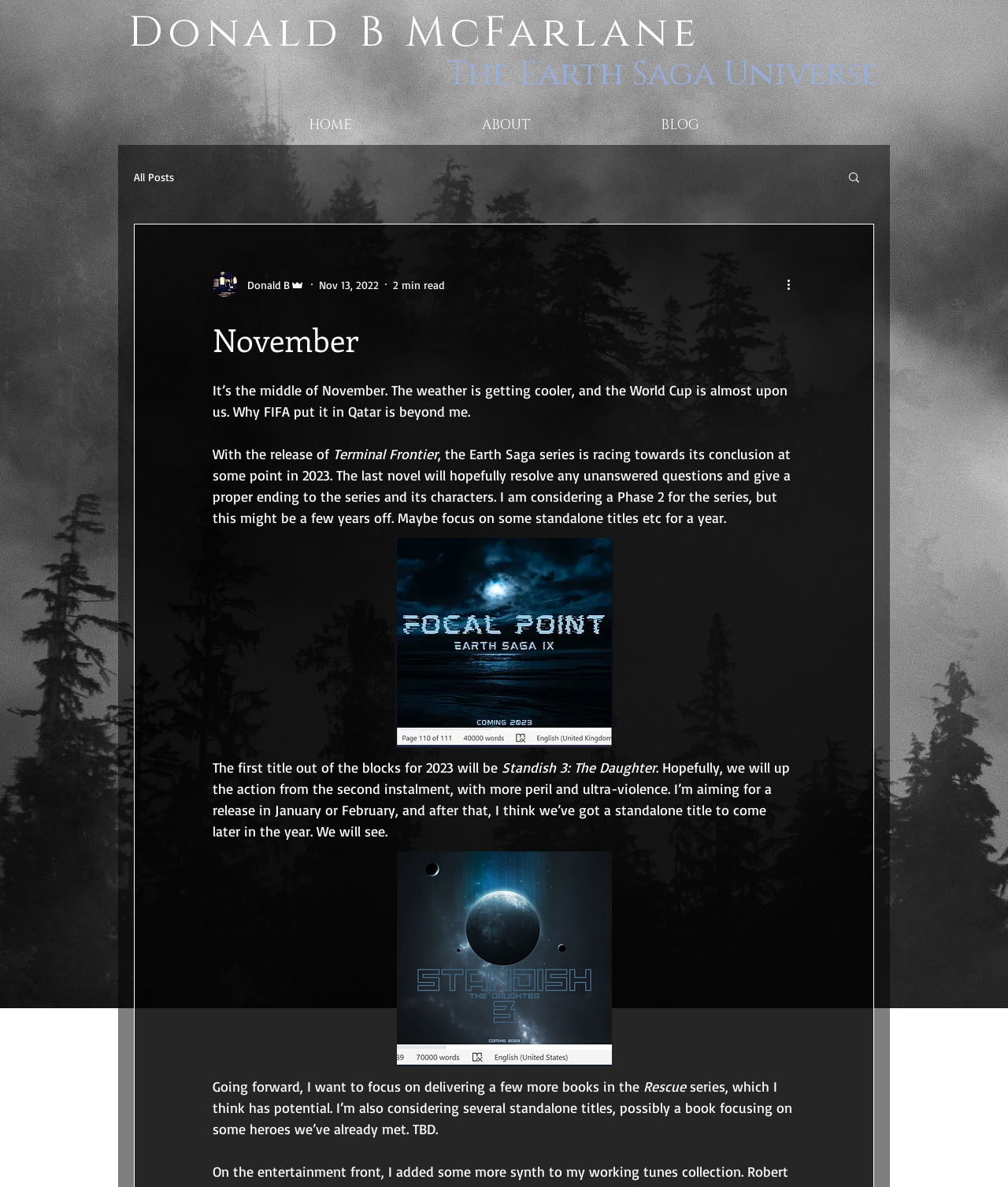Provide your answer to the question using just one word or phrase: What is the name of the series mentioned in the article?

Earth Saga